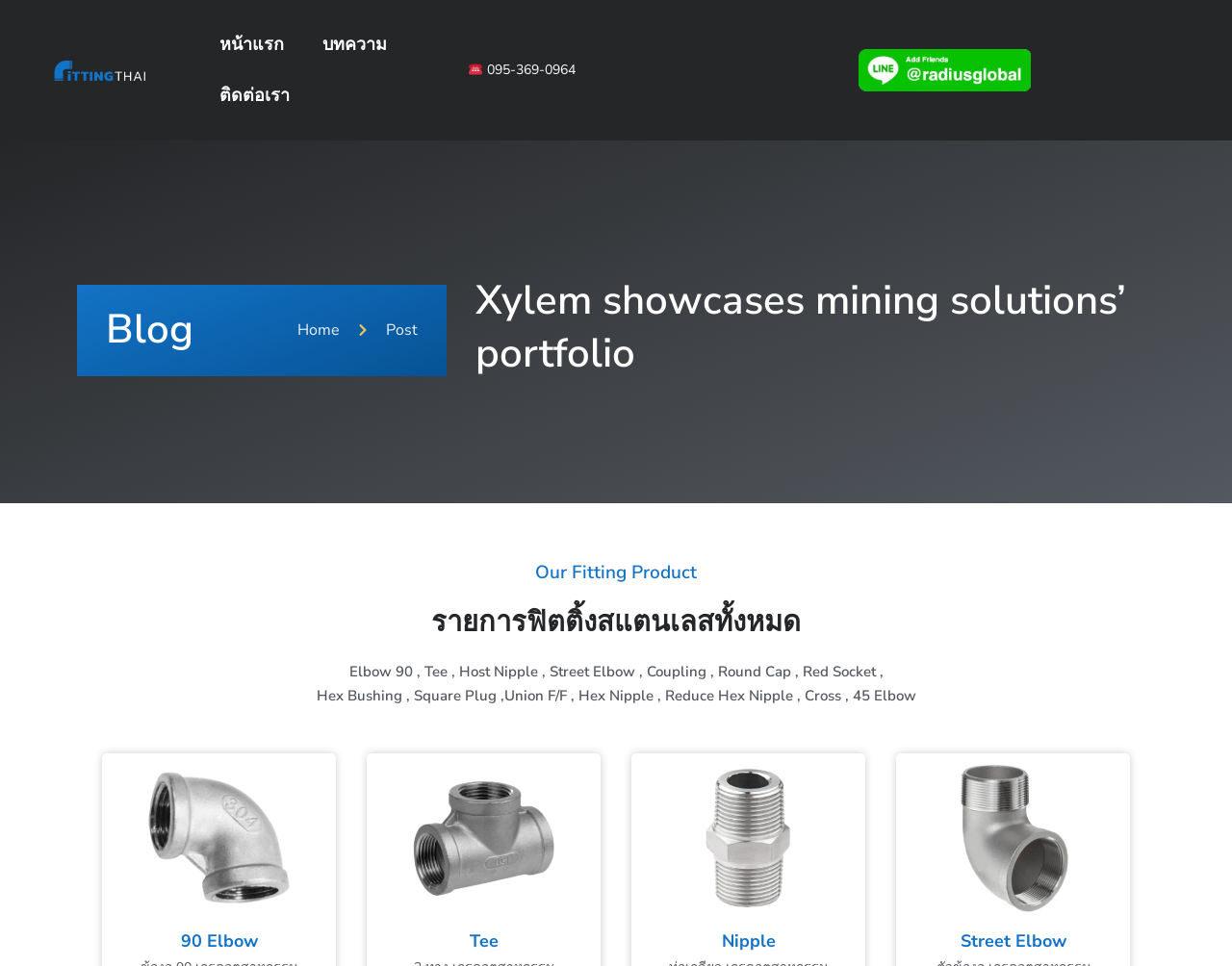What is the logo on the top left corner?
Refer to the image and provide a one-word or short phrase answer.

Fitting Thai